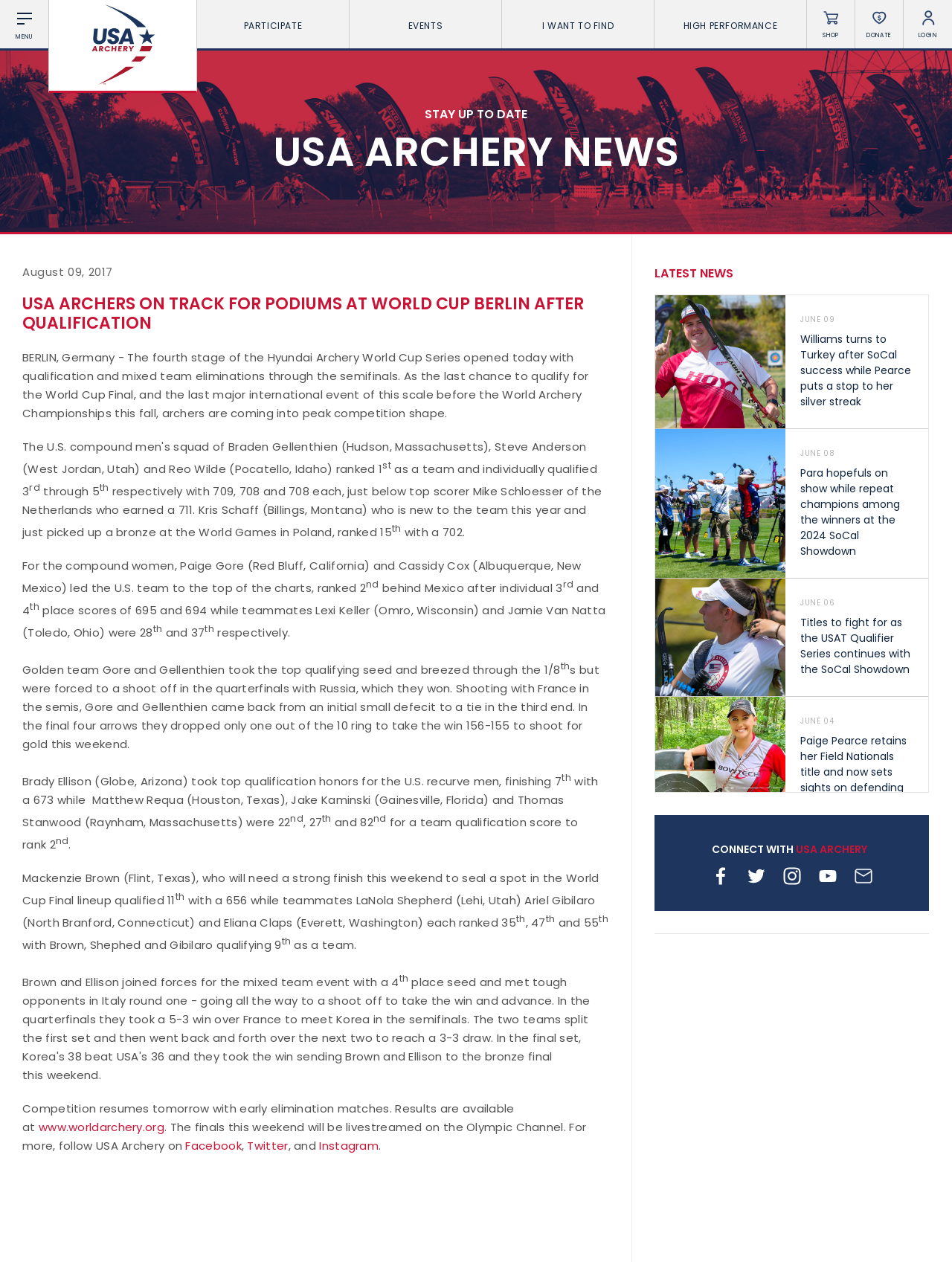Provide the bounding box coordinates of the HTML element described by the text: "Twitter". The coordinates should be in the format [left, top, right, bottom] with values between 0 and 1.

[0.26, 0.902, 0.303, 0.914]